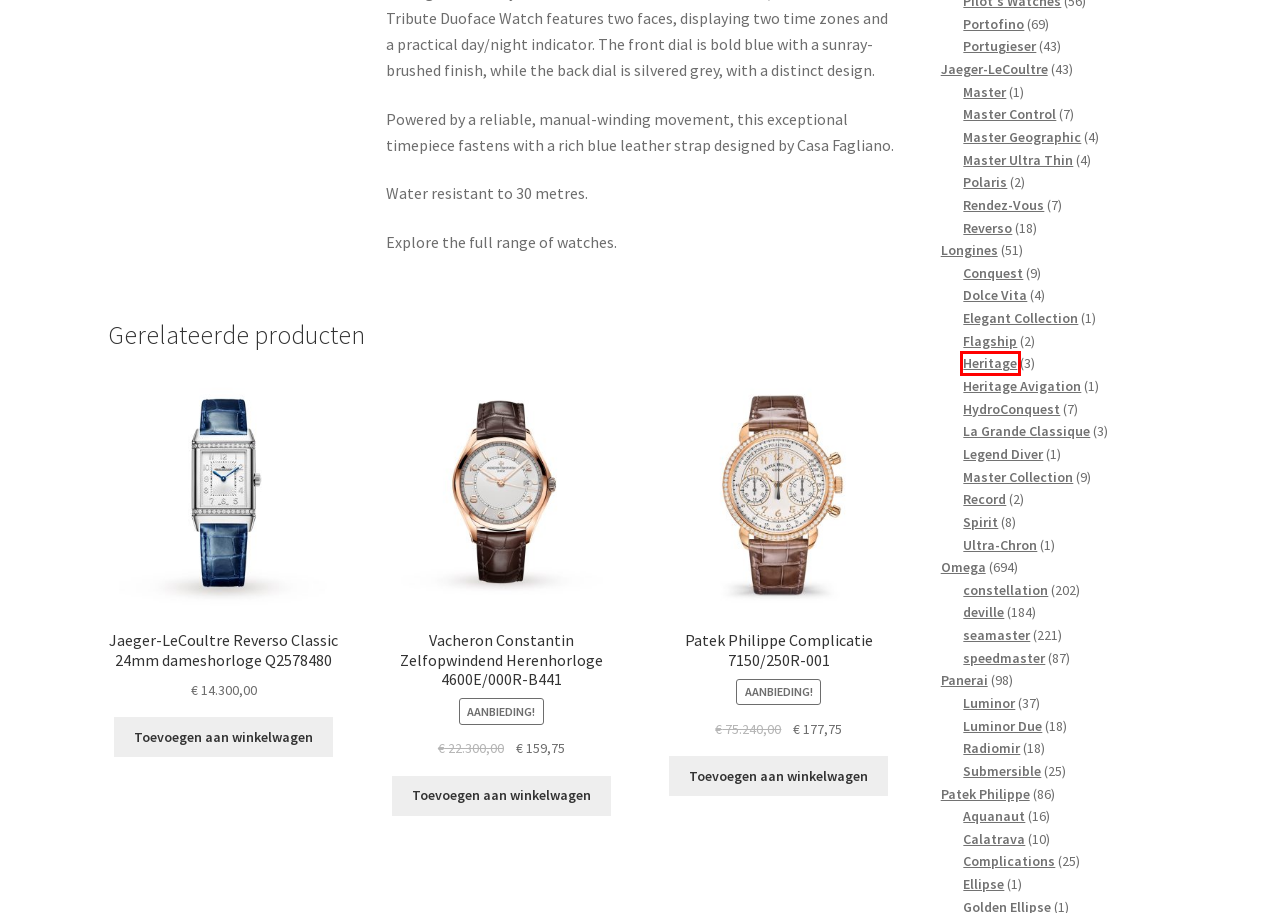Look at the screenshot of a webpage with a red bounding box and select the webpage description that best corresponds to the new page after clicking the element in the red box. Here are the options:
A. Patek Philippe – Koop Zwitserse Replica Horloges Shop
B. Master Ultra Thin – Koop Zwitserse Replica Horloges Shop
C. Rendez-Vous – Koop Zwitserse Replica Horloges Shop
D. Record – Koop Zwitserse Replica Horloges Shop
E. Elegant Collection – Koop Zwitserse Replica Horloges Shop
F. Master Collection – Koop Zwitserse Replica Horloges Shop
G. Heritage – Koop Zwitserse Replica Horloges Shop
H. Polaris – Koop Zwitserse Replica Horloges Shop

G